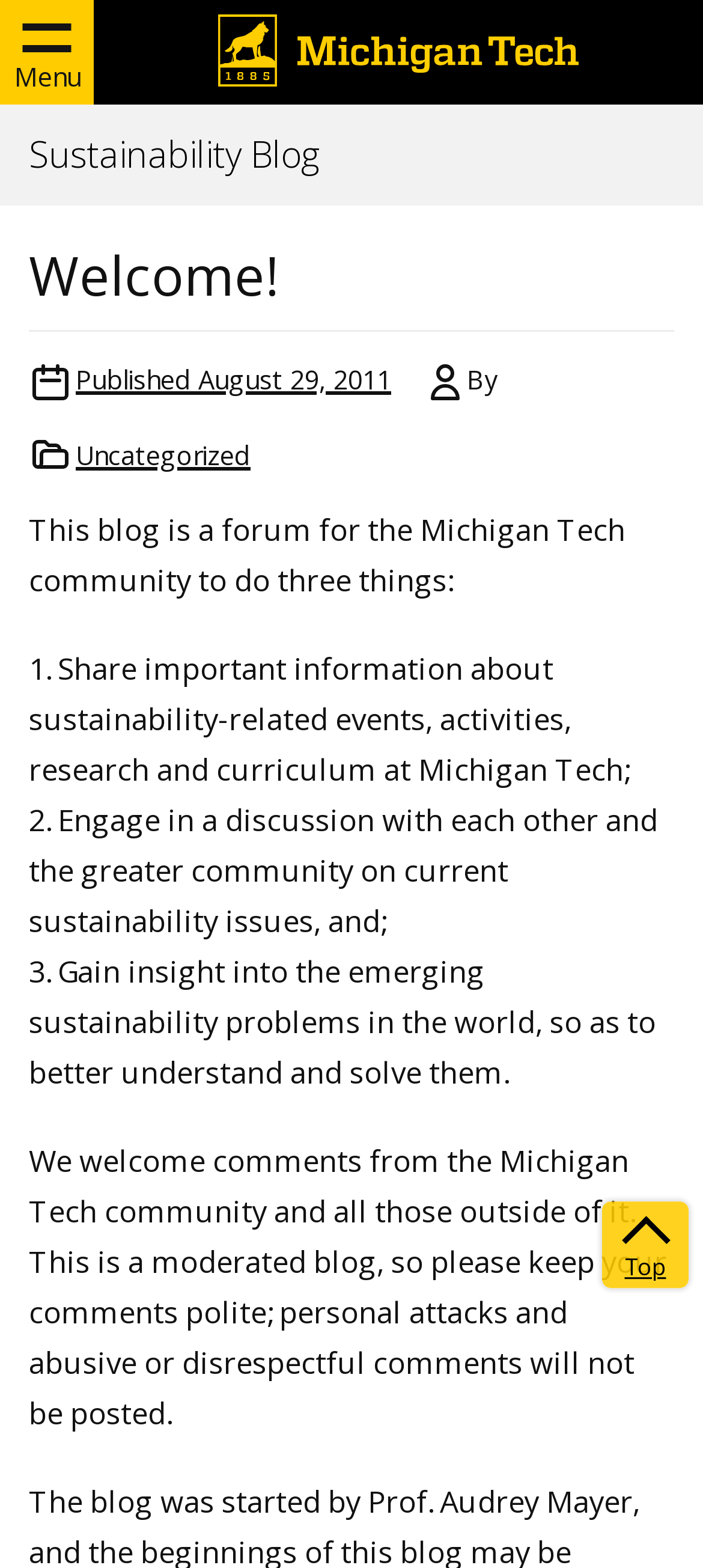Identify the bounding box for the described UI element. Provide the coordinates in (top-left x, top-left y, bottom-right x, bottom-right y) format with values ranging from 0 to 1: alt="Michigan Tech Logo"

[0.305, 0.009, 0.828, 0.056]